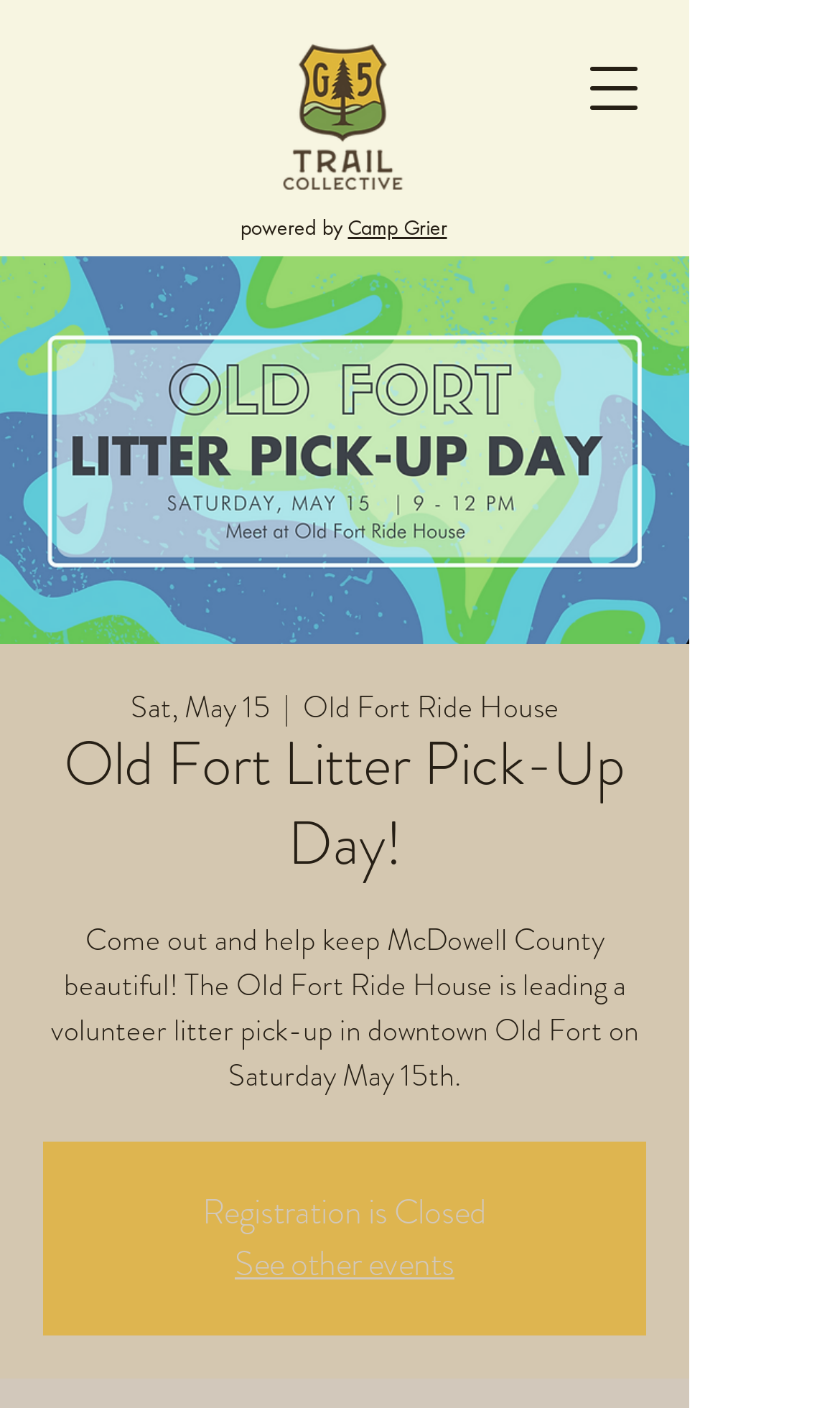Is registration still open for the event?
Provide a short answer using one word or a brief phrase based on the image.

No